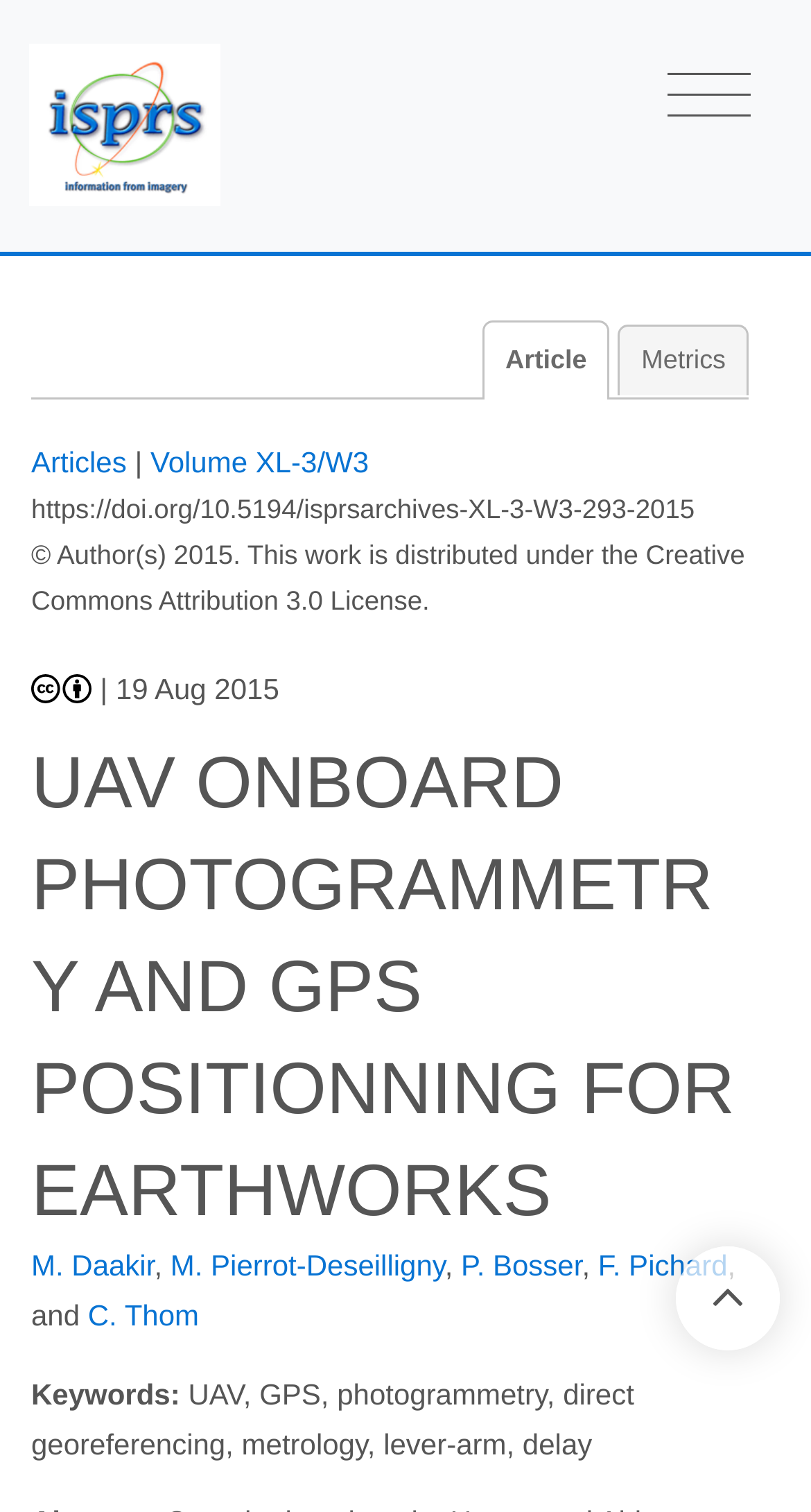What is the publication date of the article?
Use the image to give a comprehensive and detailed response to the question.

I found the publication date by looking at the static text element that contains the date '19 Aug 2015' which is located below the author names.